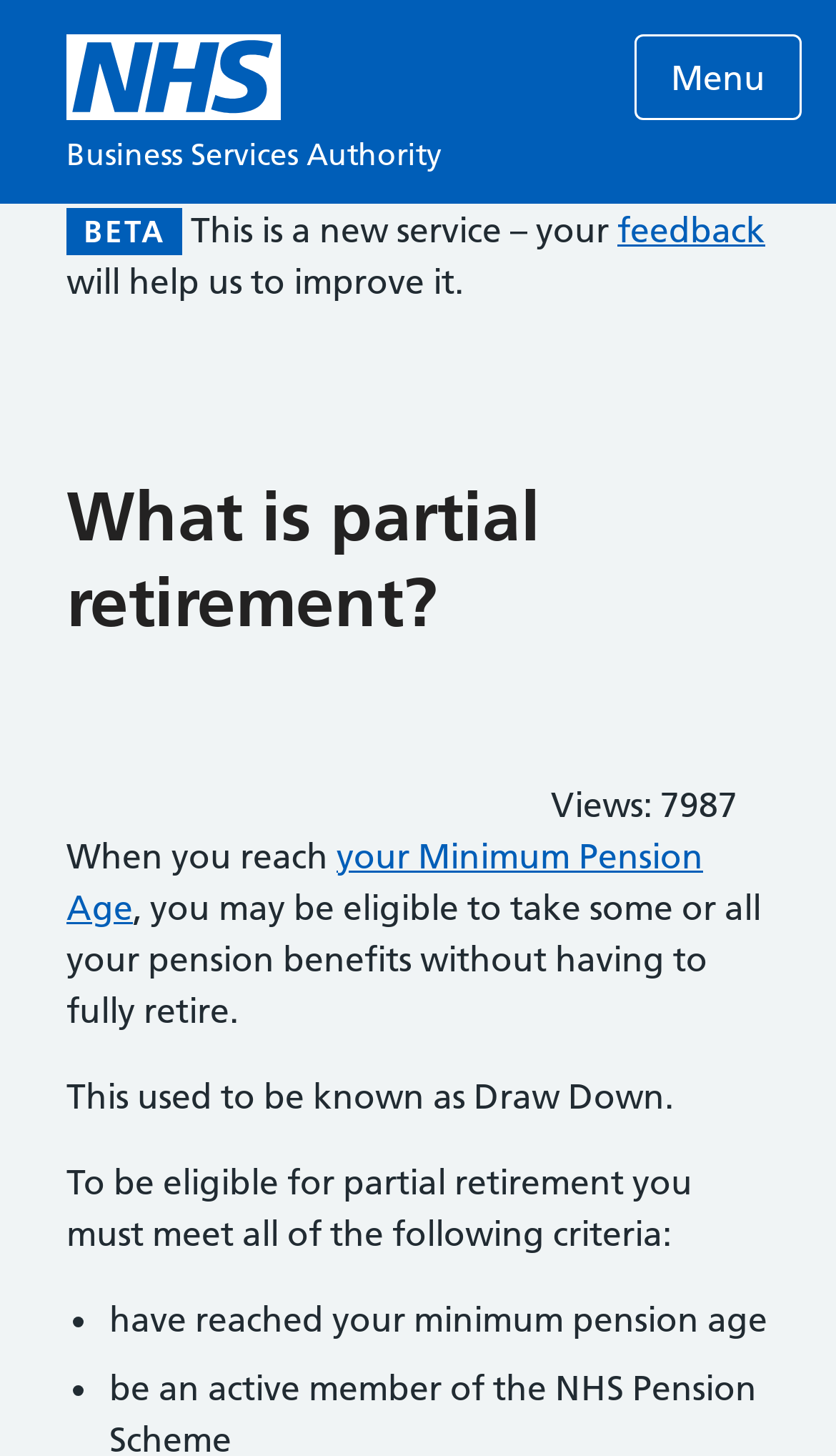Give a full account of the webpage's elements and their arrangement.

The webpage is about partial retirement, with a focus on explaining the concept and its eligibility criteria. At the top left, there is a link to "NHS Business Services Authority". On the top right, there is a button to "Open menu", which is accompanied by a "Menu" text. Below the top section, there is a complementary section that spans the width of the page, containing a "BETA" label and a message that this is a new service, with a link to provide feedback.

The main content of the page is headed by a large title "What is partial retirement?", which is also announced as an alert. Below the title, there is a section that displays the number of views, "7987". The main text explains that when you reach your Minimum Pension Age, you may be eligible to take some or all of your pension benefits without fully retiring. This is followed by a paragraph that explains the eligibility criteria for partial retirement, which is presented in a list format with bullet points.